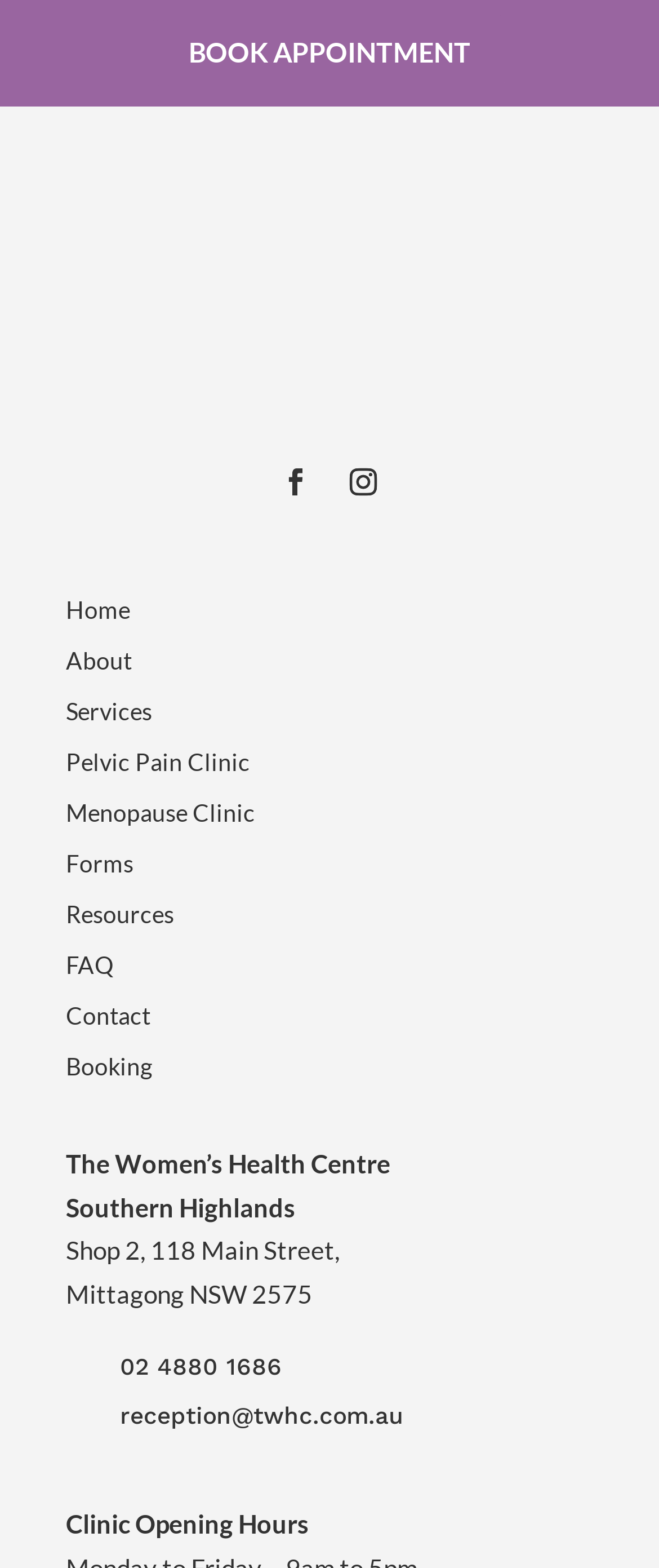Provide a short answer to the following question with just one word or phrase: What is the phone number of the clinic?

02 4880 1686